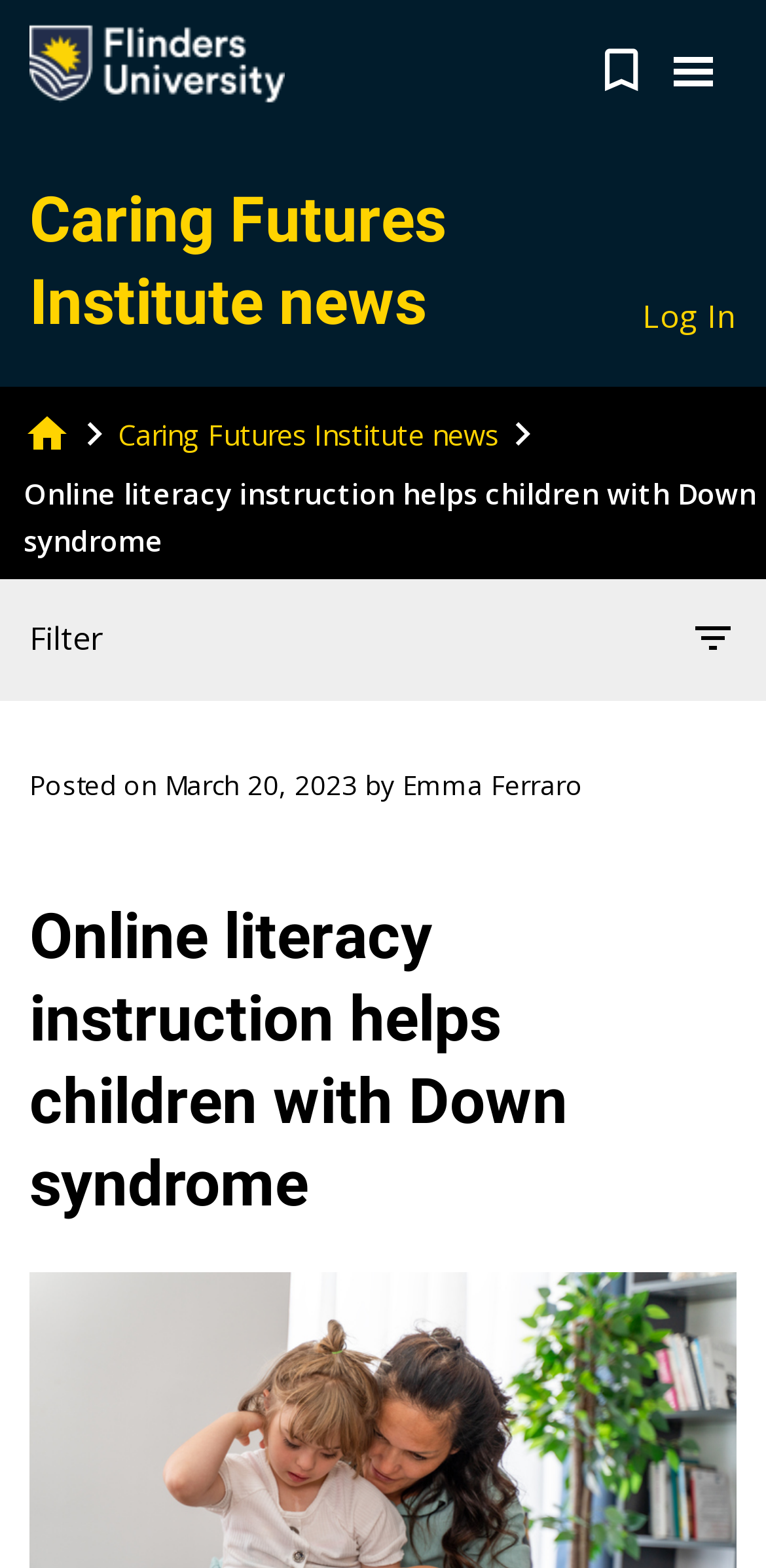When was the latest article posted?
Give a one-word or short-phrase answer derived from the screenshot.

March 20, 2023